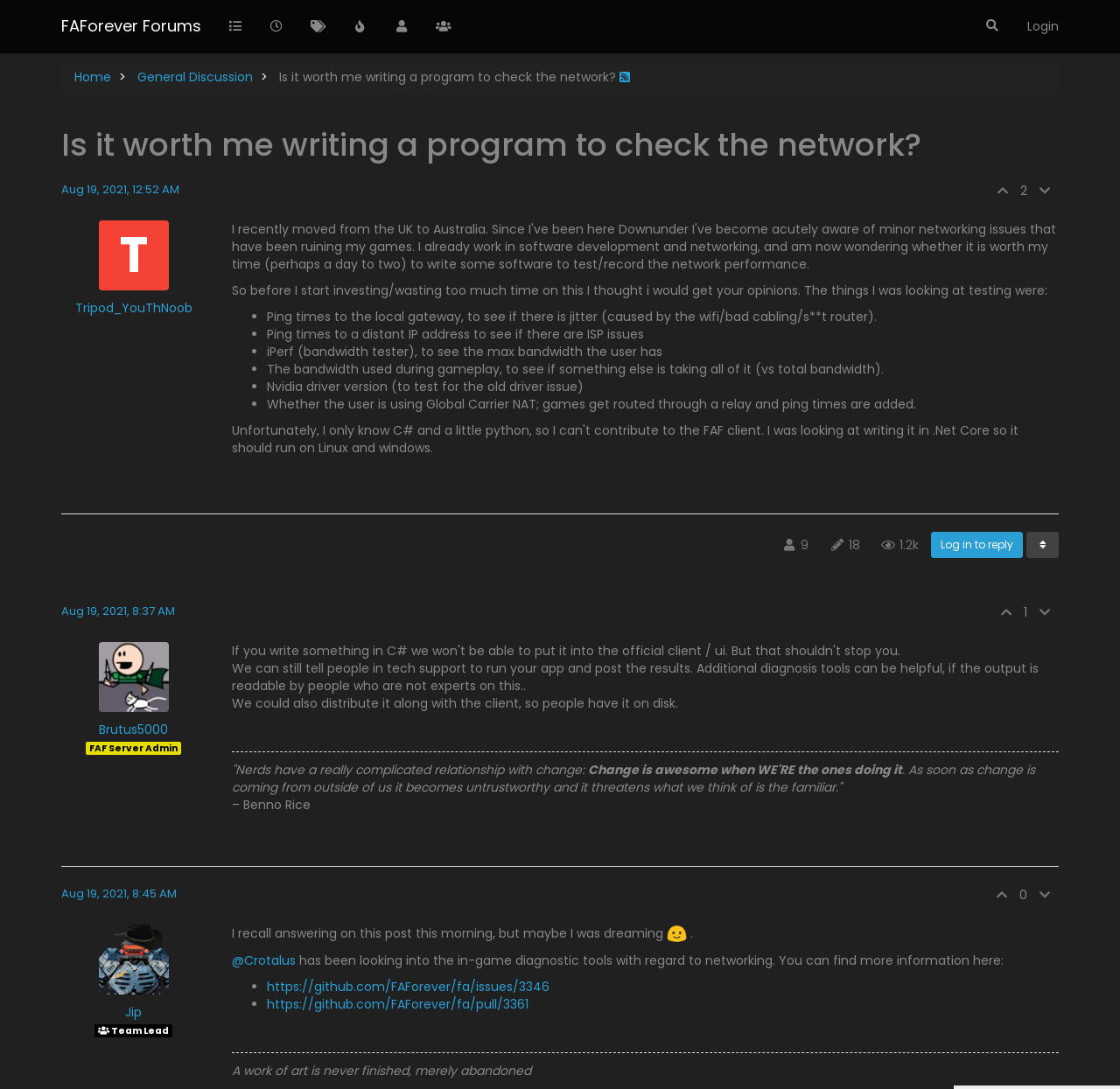Please identify the bounding box coordinates of the region to click in order to complete the given instruction: "Go to the home page". The coordinates should be four float numbers between 0 and 1, i.e., [left, top, right, bottom].

[0.066, 0.063, 0.099, 0.079]